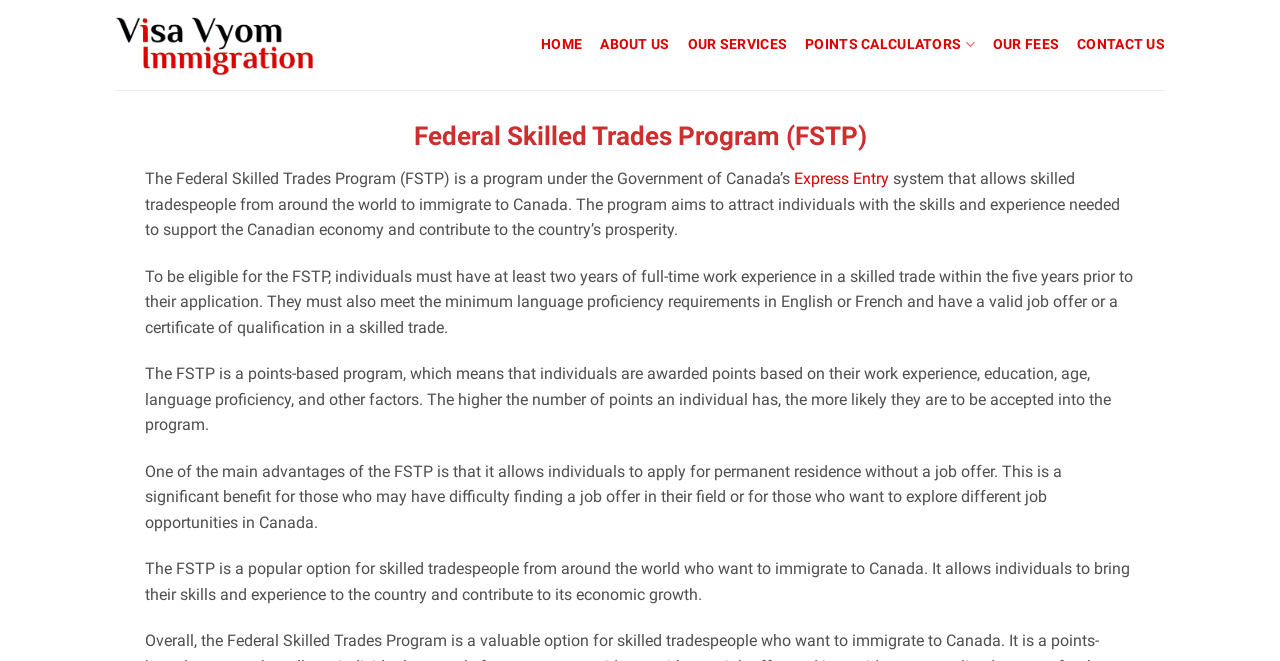Can you provide the bounding box coordinates for the element that should be clicked to implement the instruction: "Click the Express link"?

[0.62, 0.256, 0.666, 0.285]